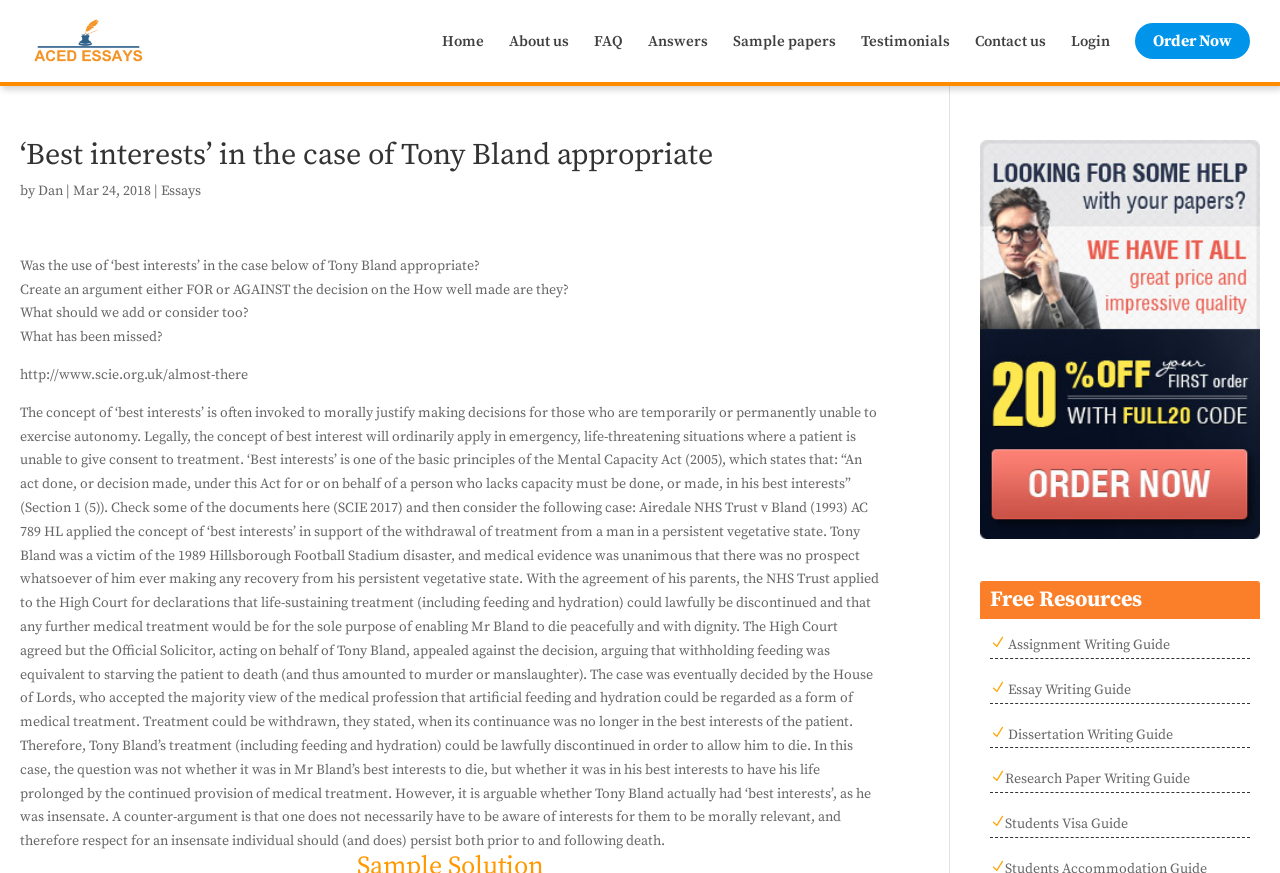What is the name of the act that states 'An act done, or decision made, under this Act for or on behalf of a person who lacks capacity must be done, or made, in his best interests'?
From the details in the image, answer the question comprehensively.

The answer can be found in the paragraph that explains the concept of 'best interests', where it is mentioned that '“An act done, or decision made, under this Act for or on behalf of a person who lacks capacity must be done, or made, in his best interests” (Section 1 (5)).'